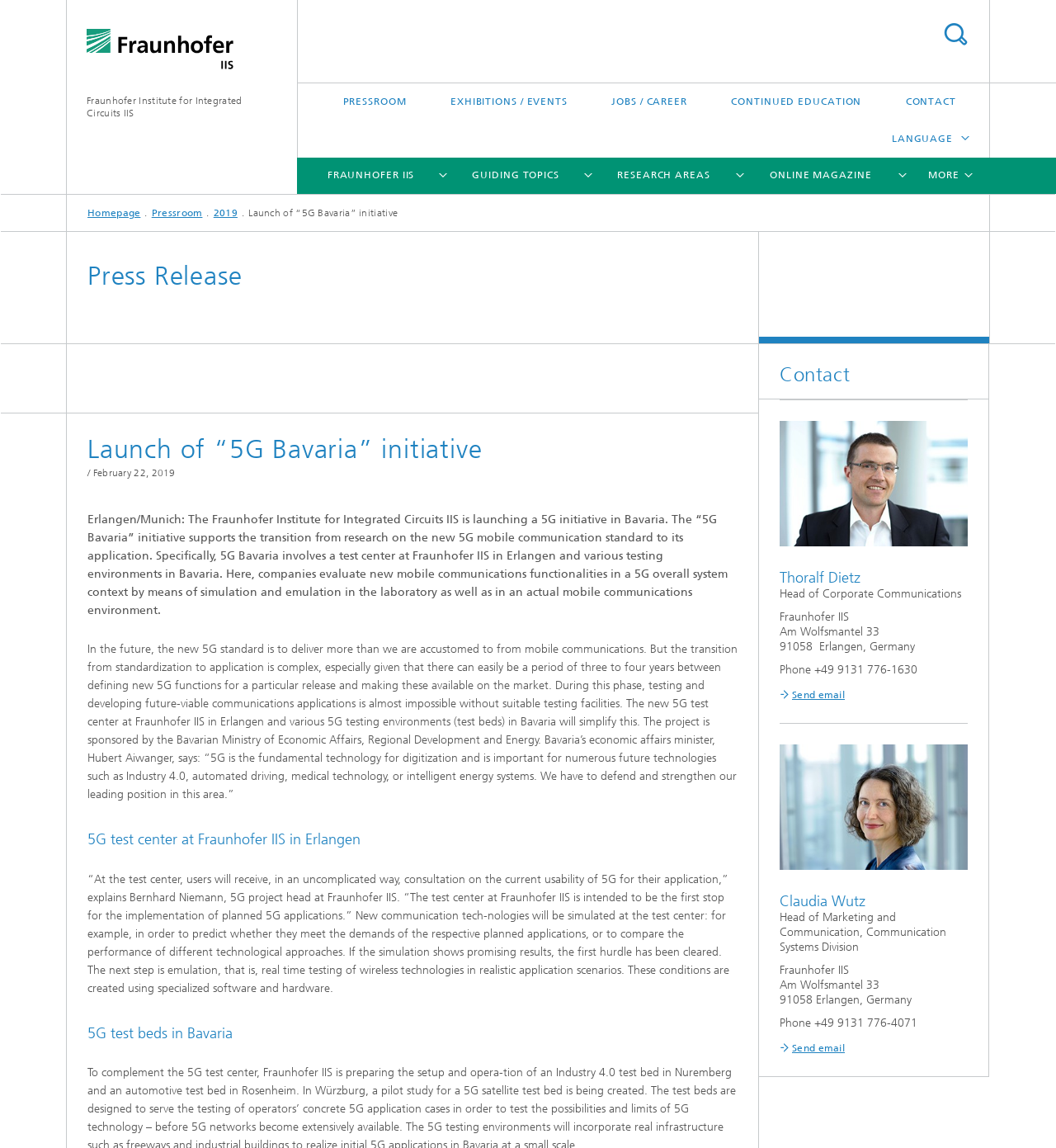Convey a detailed summary of the webpage, mentioning all key elements.

The webpage is about the Fraunhofer Institute for Integrated Circuits IIS, with a focus on the "5G Bavaria" initiative. At the top right corner, there is a search button and a logo of the institute. Below the logo, there are several links to different sections of the website, including "PRESSROOM", "EXHIBITIONS / EVENTS", "JOBS / CAREER", and "CONTACT".

On the left side of the page, there is a menu with links to various topics, including "MISSION STATEMENT", "RANGE OF SERVICES", "ORGANIZATION / ORGANIGRAM", and "LOCATIONS AND TESTBEDS". Below this menu, there are more links to specific research areas, such as "APPLIED RESEARCH FOR SUSTAINABILITY", "ACHIEVEMENTS", and "NETWORK".

In the main content area, there are several sections with links to different initiatives and research projects, including "FUTURE INITIATIVES", "Campus of the Senses", "ADA Lovelace Center", and "5G Bavaria". There are also links to specific research areas, such as "Artificial intelligence at Fraunhofer IIS", "Quantum technologies", and "Hydrogen technologies".

On the right side of the page, there is a section with links to "GUIDING TOPICS", including "COGNITIVE SENSOR TECHNOLOGIES" and "AUDIO AND MEDIA TECHNOLOGIES". Below this section, there are links to "RESEARCH AREAS", including "AUDIO AND MEDIA TECHNOLOGIES", "COMMUNICATION SYSTEMS", and "ENGINEERING OF ADAPTIVE SYSTEMS".

At the bottom of the page, there are more links to specific research projects and initiatives, including "Phenotyping", "Production monitoring of cast parts using X-ray technology", and "Sensor-based sorting". Overall, the webpage provides an overview of the Fraunhofer Institute for Integrated Circuits IIS and its various research areas and initiatives.